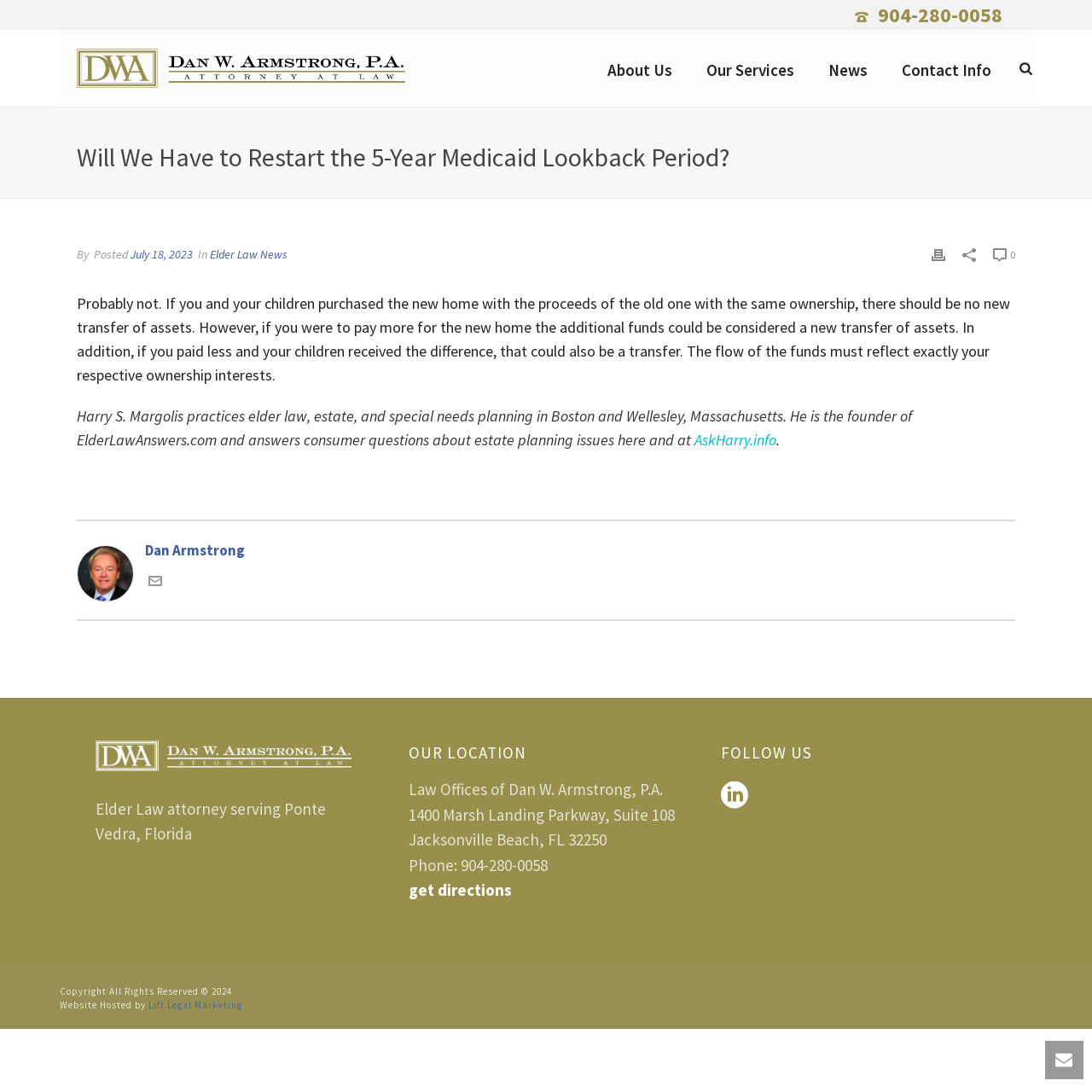What is the profession of Dan Armstrong?
Please provide a single word or phrase based on the screenshot.

Elder Law attorney